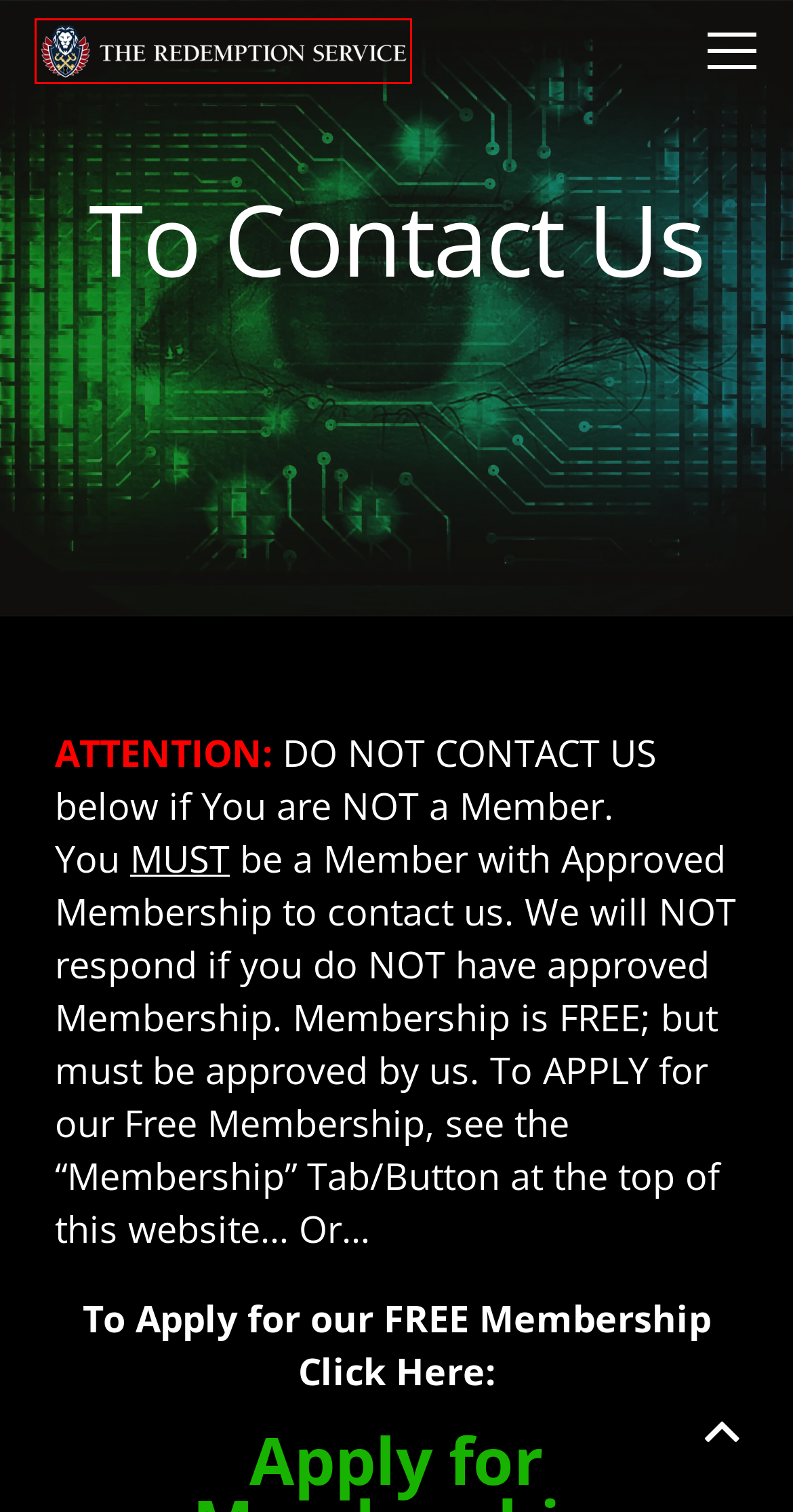You are looking at a webpage screenshot with a red bounding box around an element. Pick the description that best matches the new webpage after interacting with the element in the red bounding box. The possible descriptions are:
A. Disclaimer and Privacy Policy | The Redemption Service
B. Wizard of Oz | “Yellow Brick Road” Map | The Redemption Service
C. Secured Party Creditor Process & UCC1 Filing | The Redemption Service
D. Secured Party Creditor Services | The Redemption Service
E. Study Guide | Outline of the Study Guide | The Redemption Service
F. How to Order Our Products | The Redemption Service
G. Birth of the Illuminati | Part 1 | The Redemption Service
H. Introducing The New World Order | The Redemption Service

C